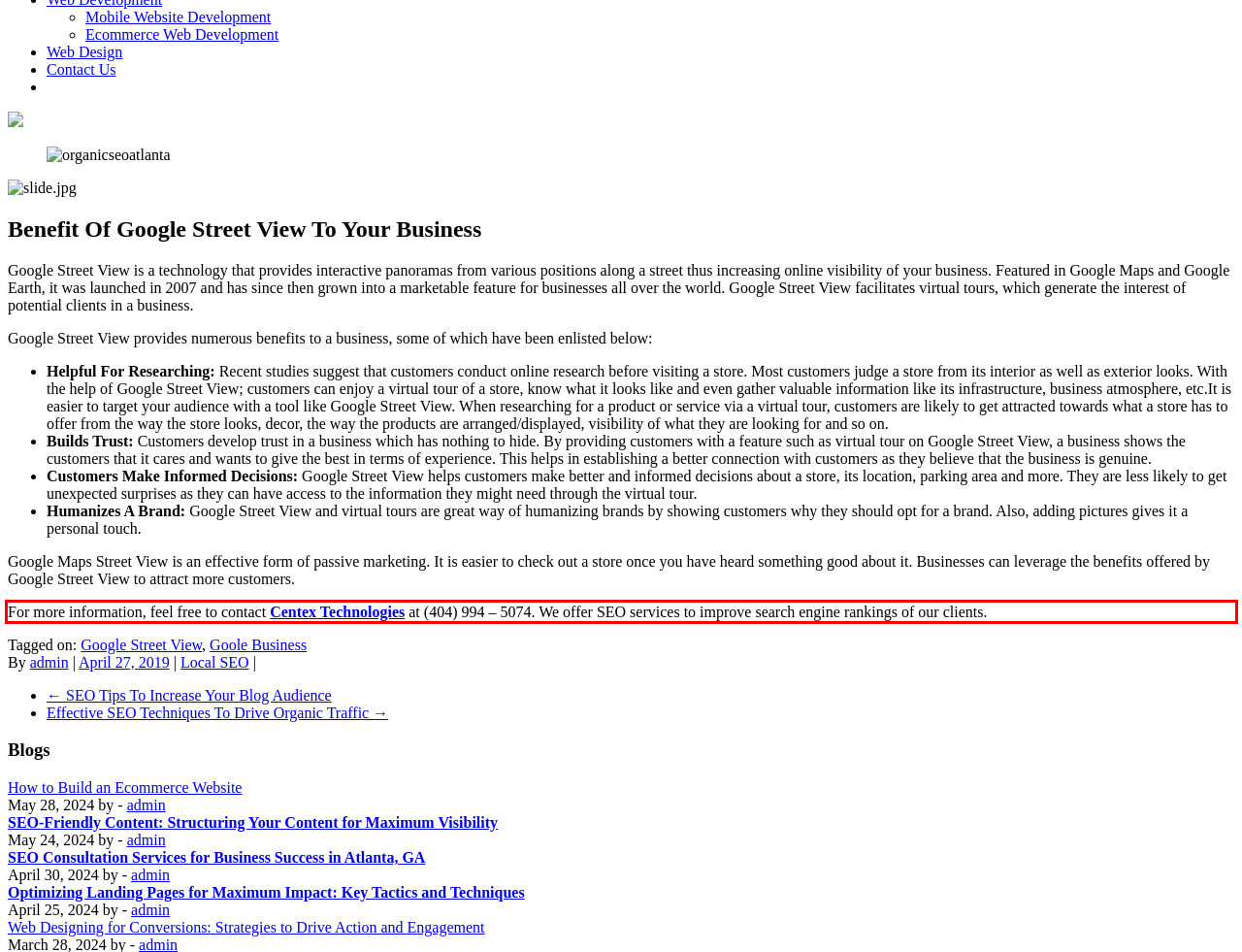Given the screenshot of a webpage, identify the red rectangle bounding box and recognize the text content inside it, generating the extracted text.

For more information, feel free to contact Centex Technologies at (404) 994 – 5074. We offer SEO services to improve search engine rankings of our clients.